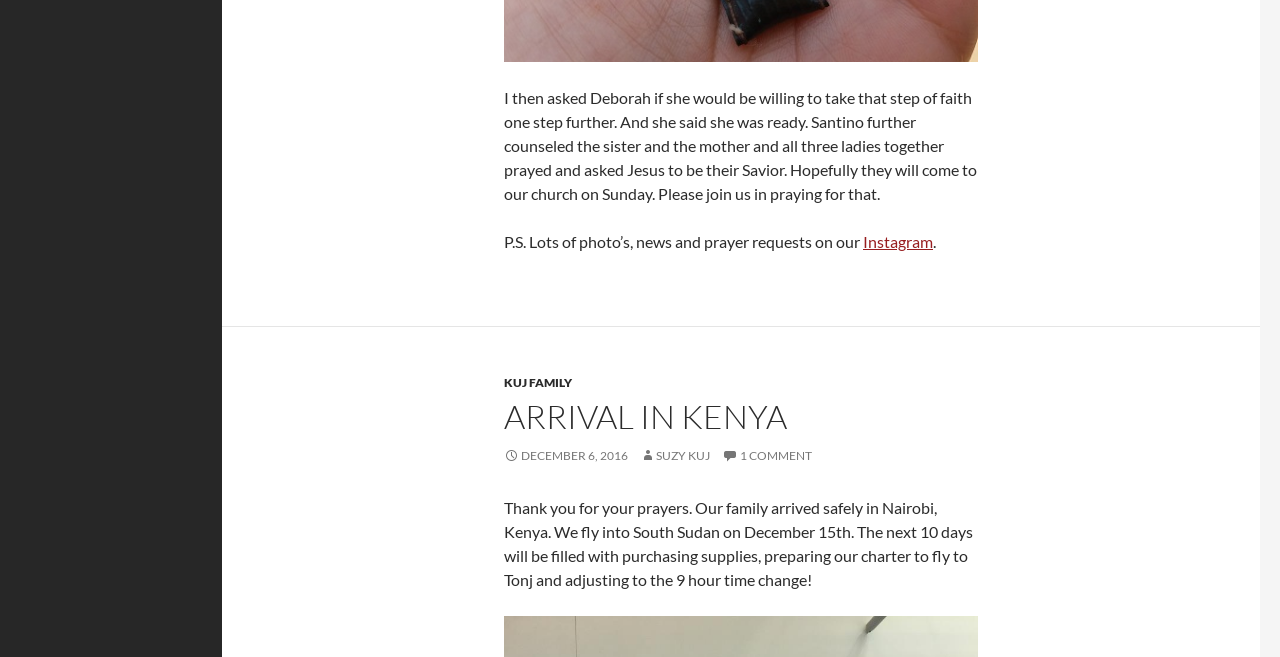Use a single word or phrase to answer the question: What is the date of flying to South Sudan?

December 15th